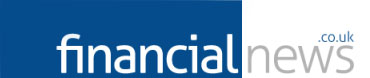What is the color of the font for 'news'?
Please analyze the image and answer the question with as much detail as possible.

The caption specifically mentions that the word 'news' is in a lighter gray font, which provides a clear visual contrast with the bold blue background and the white font for 'financial'.